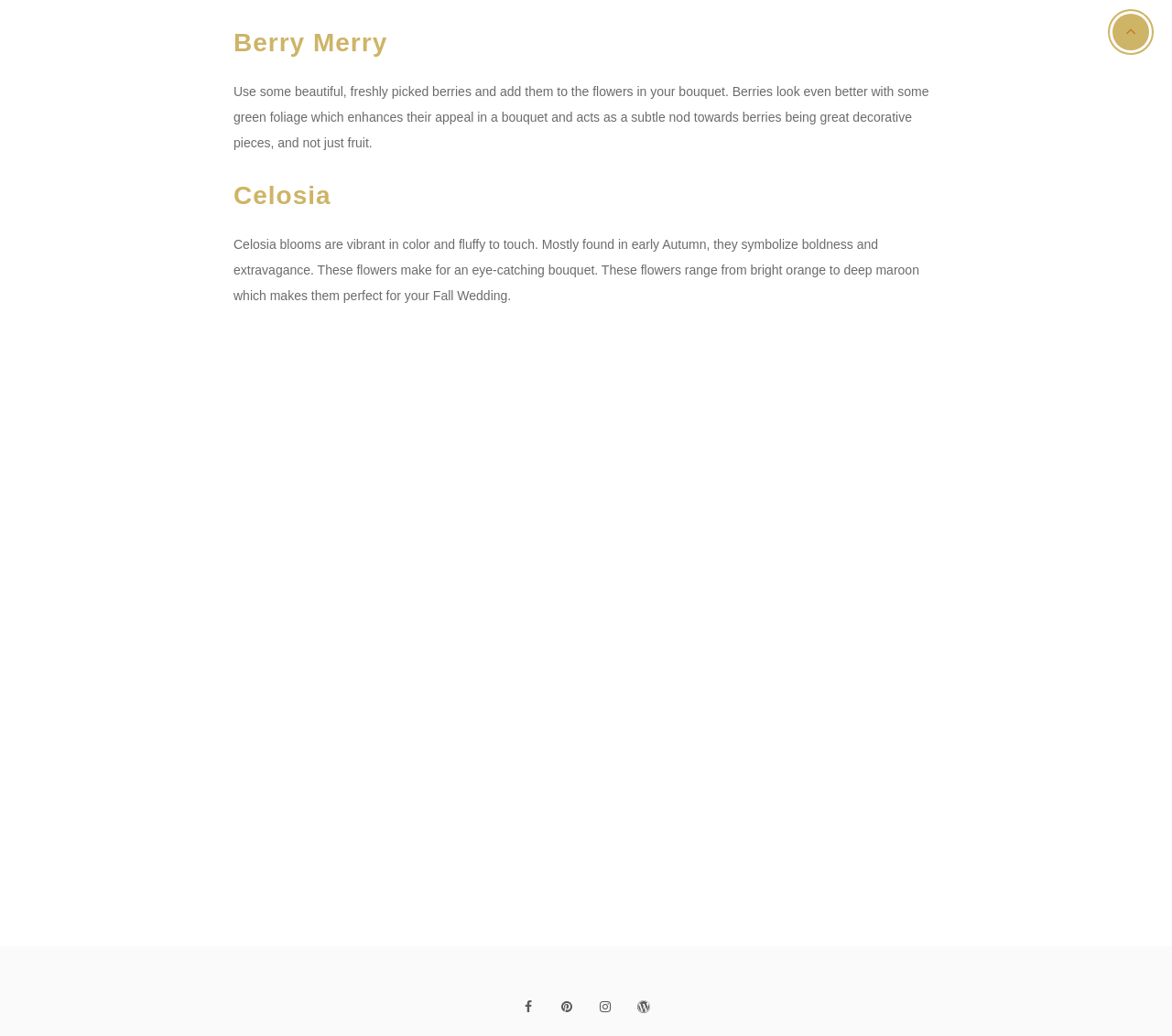Answer in one word or a short phrase: 
What is the theme of the bouquet described?

Fall Wedding